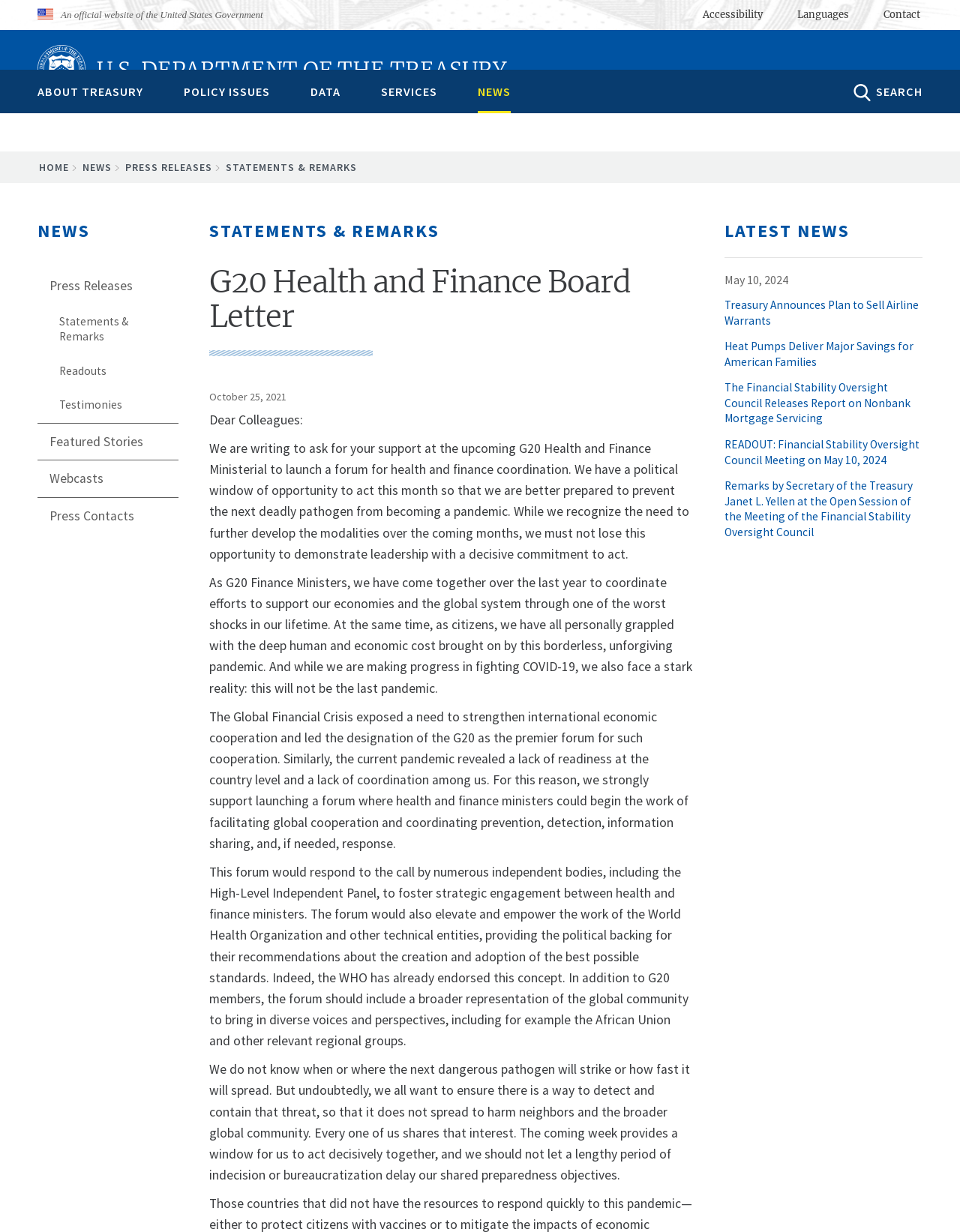Pinpoint the bounding box coordinates of the clickable element needed to complete the instruction: "Click the 'ABOUT TREASURY' link". The coordinates should be provided as four float numbers between 0 and 1: [left, top, right, bottom].

[0.039, 0.097, 0.149, 0.114]